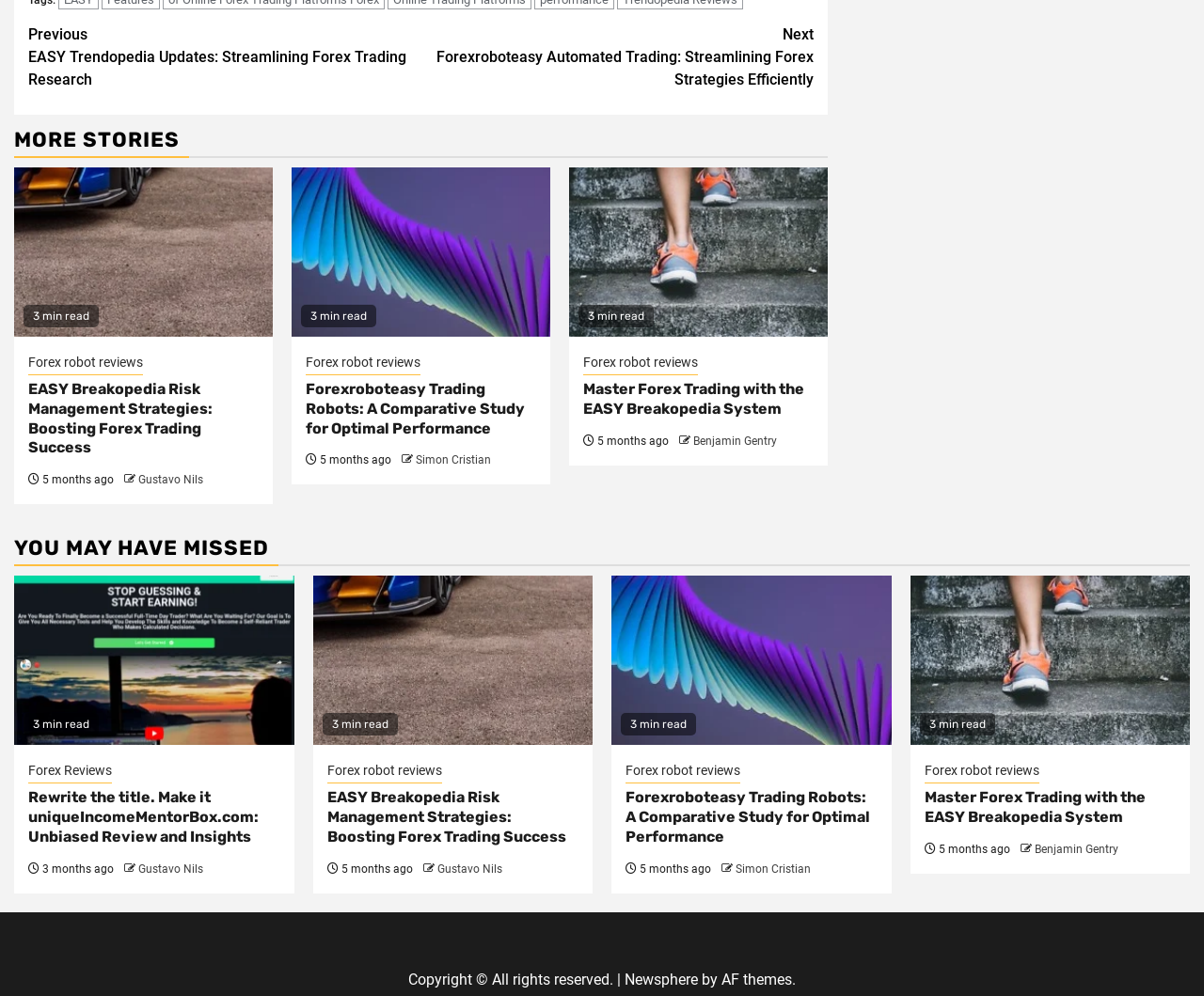What is the category of the article 'EASY Breakopedia Risk Management Strategies: Boosting Forex Trading Success'?
Give a comprehensive and detailed explanation for the question.

This answer can be obtained by looking at the heading 'EASY Breakopedia Risk Management Strategies: Boosting Forex Trading Success' and its corresponding link, which suggests that the article is related to Forex trading.